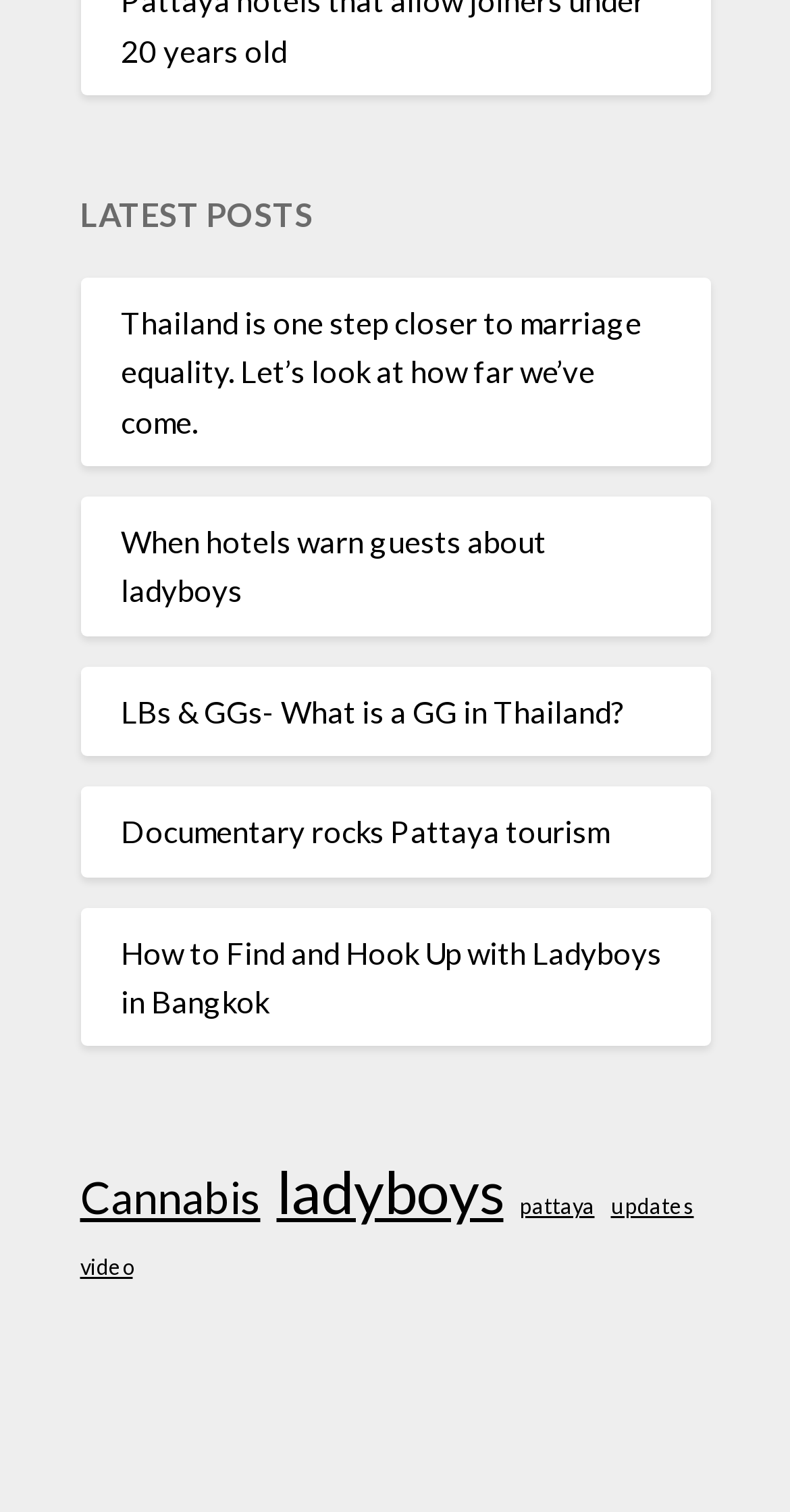Given the element description Documentary rocks Pattaya tourism, identify the bounding box coordinates for the UI element on the webpage screenshot. The format should be (top-left x, top-left y, bottom-right x, bottom-right y), with values between 0 and 1.

[0.153, 0.538, 0.771, 0.562]